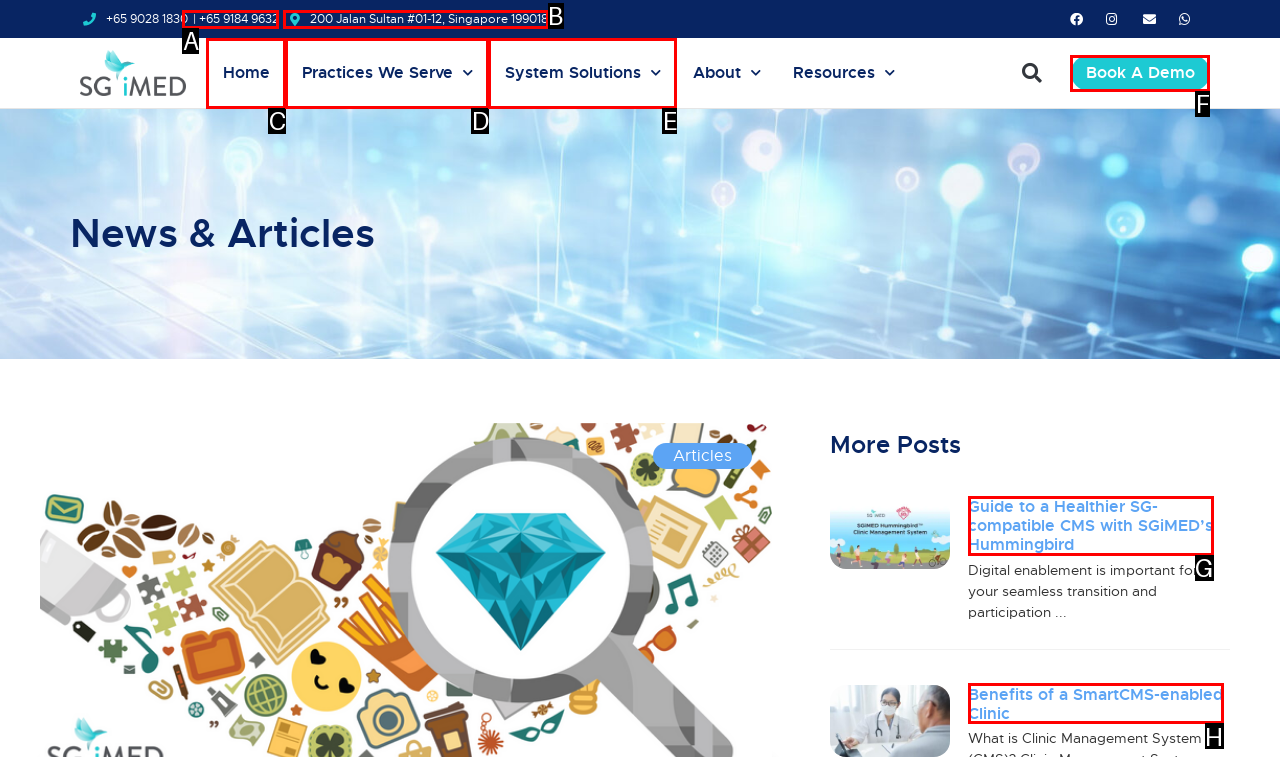Based on the description: | +65 9184 9632, identify the matching HTML element. Reply with the letter of the correct option directly.

A